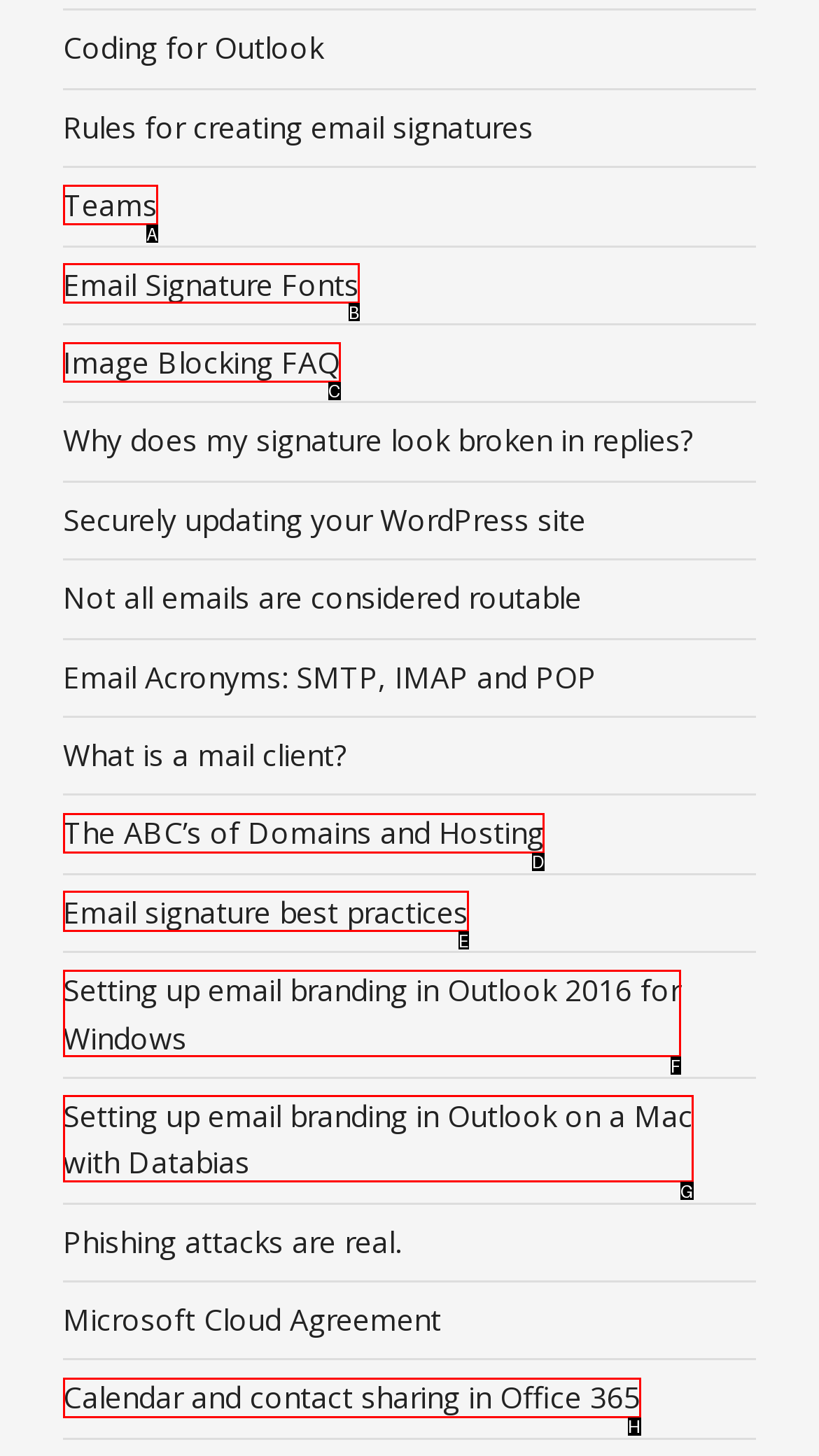Tell me the correct option to click for this task: Read about email signature best practices
Write down the option's letter from the given choices.

E